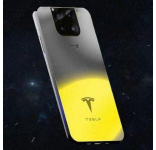Give an in-depth description of what is happening in the image.

The image features a sleek smartphone named "Tesla PI," showcasing a striking design with a gradient of metallic silver and bright yellow hues. The device prominently displays the Tesla logo, symbolizing its connection to the innovative brand known for cutting-edge technology. The smartphone appears to have a modern aesthetic, likely aimed at tech enthusiasts and fans of the Tesla brand. This image suggests the Tesla PI is a forthcoming product, as indicated by the tag "Coming Soon," appealing to consumers eager for new advancements in mobile technology.